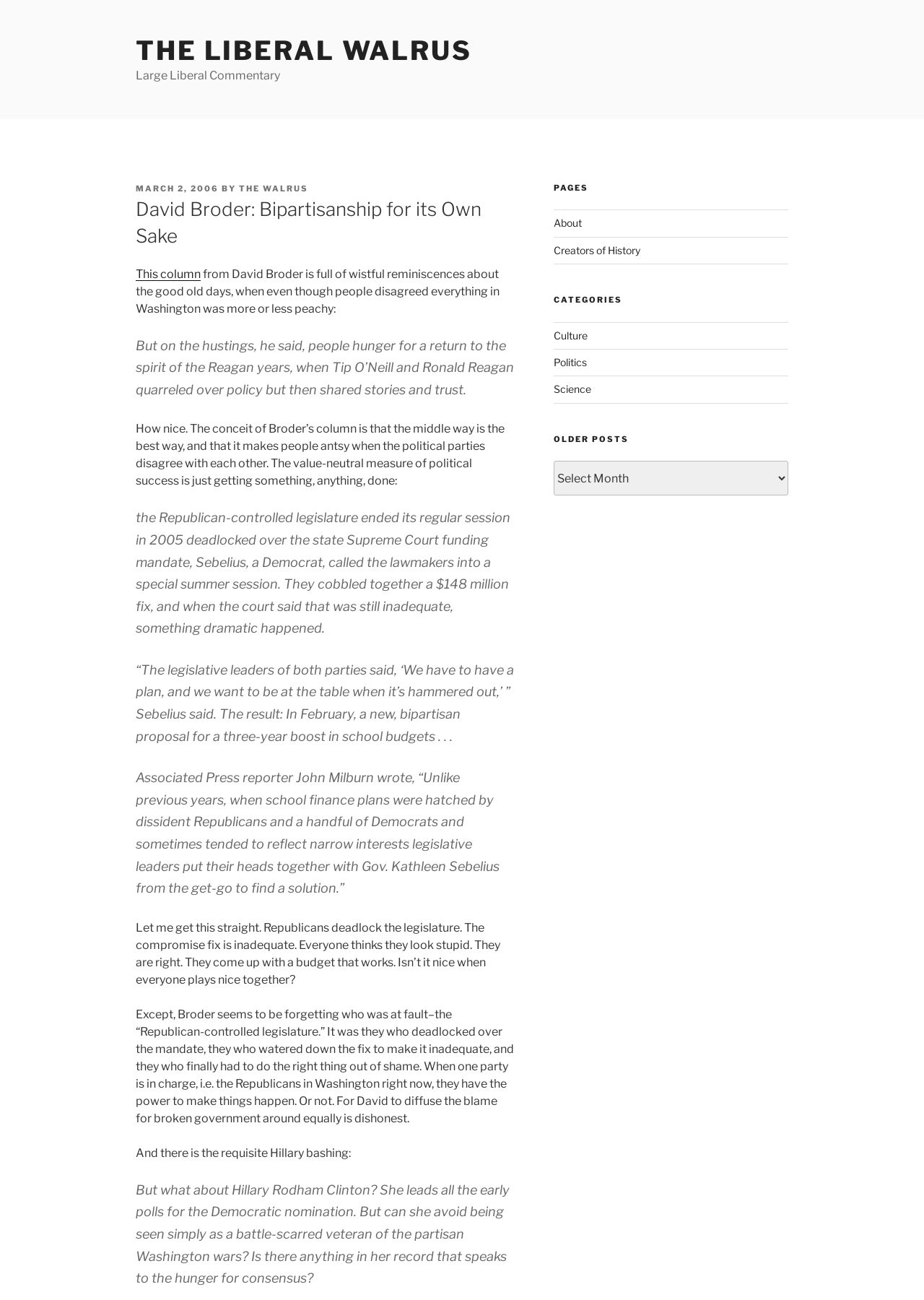Find the bounding box coordinates for the HTML element described as: "This column". The coordinates should consist of four float values between 0 and 1, i.e., [left, top, right, bottom].

[0.147, 0.205, 0.217, 0.216]